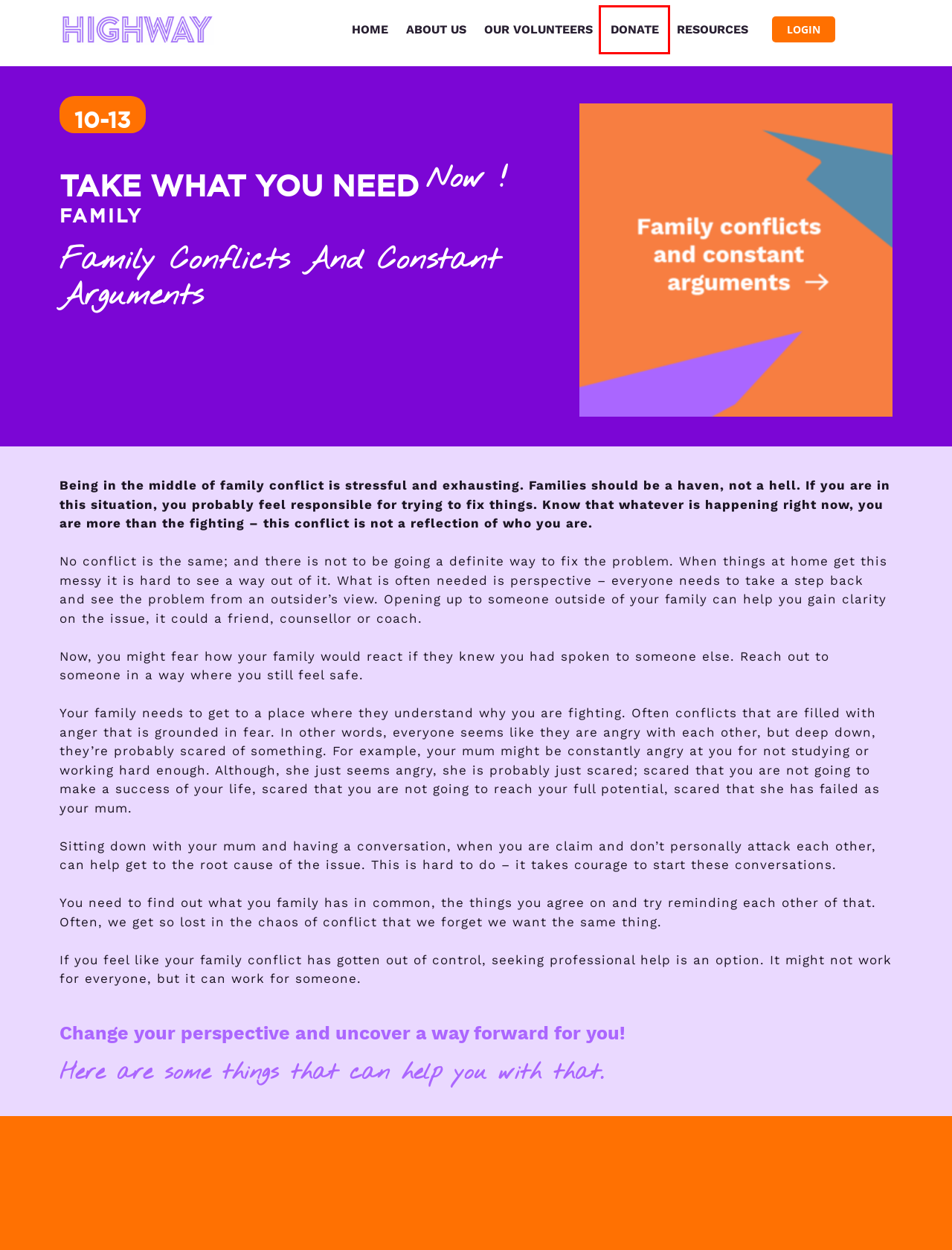Consider the screenshot of a webpage with a red bounding box and select the webpage description that best describes the new page that appears after clicking the element inside the red box. Here are the candidates:
A. Become a Highway Youth Facilitator today
B. Disclaimer - Highway Foundation
C. Highway Foundation
D. Contact - Highway Foundation
E. Log In ‹ Highway Foundation — WordPress
F. Australian Youth Charity - Charitable Donations
G. Highway Foundation - Modern Youth Group Near Me
H. Highway People – Highway Foundation

F